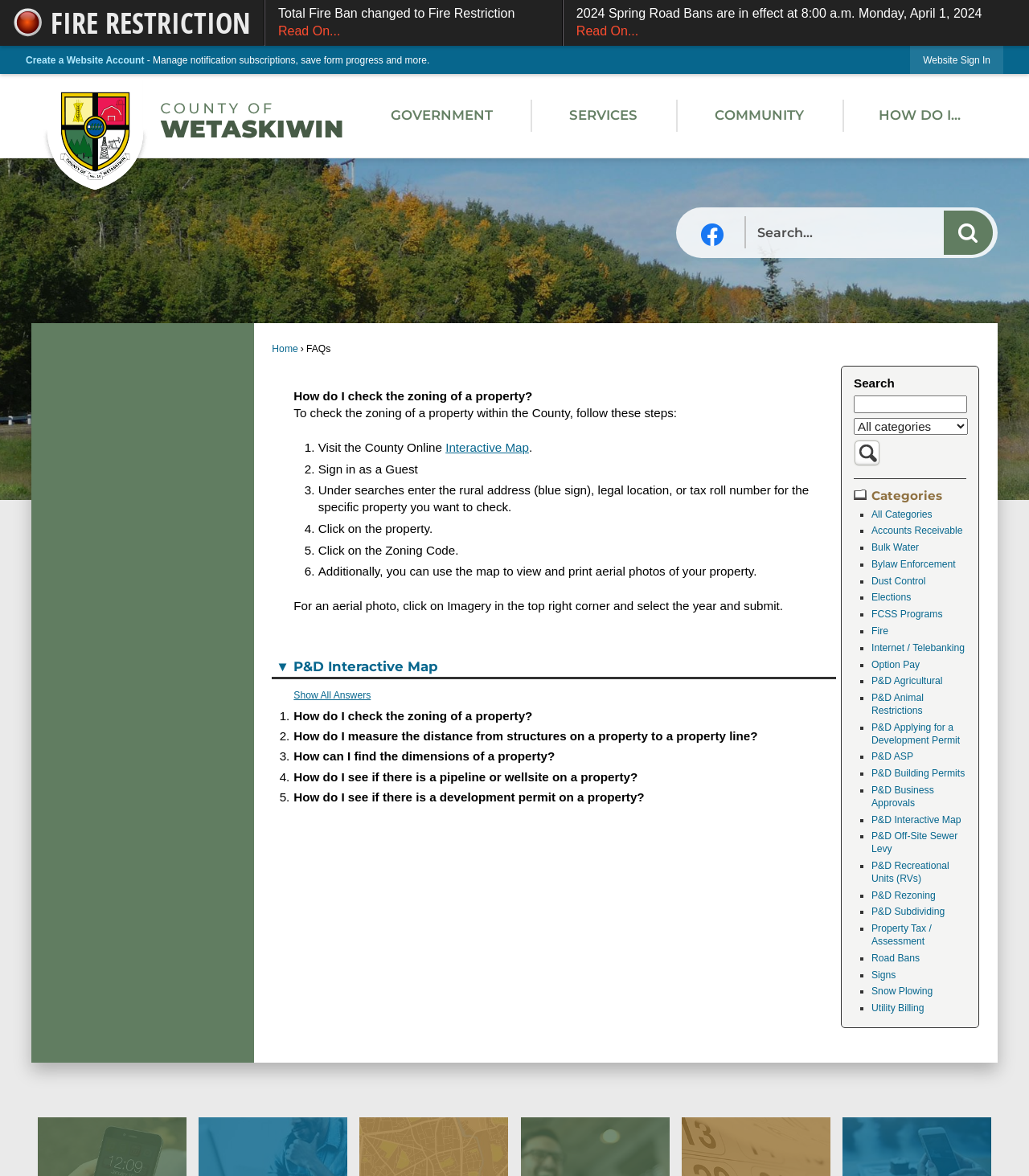Provide a short, one-word or phrase answer to the question below:
How many menu items are in the main menu?

4